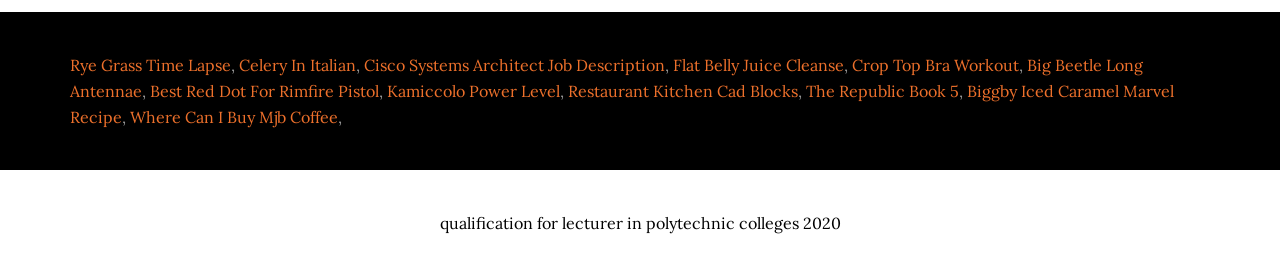Give a one-word or one-phrase response to the question: 
How many commas are on the webpage?

4